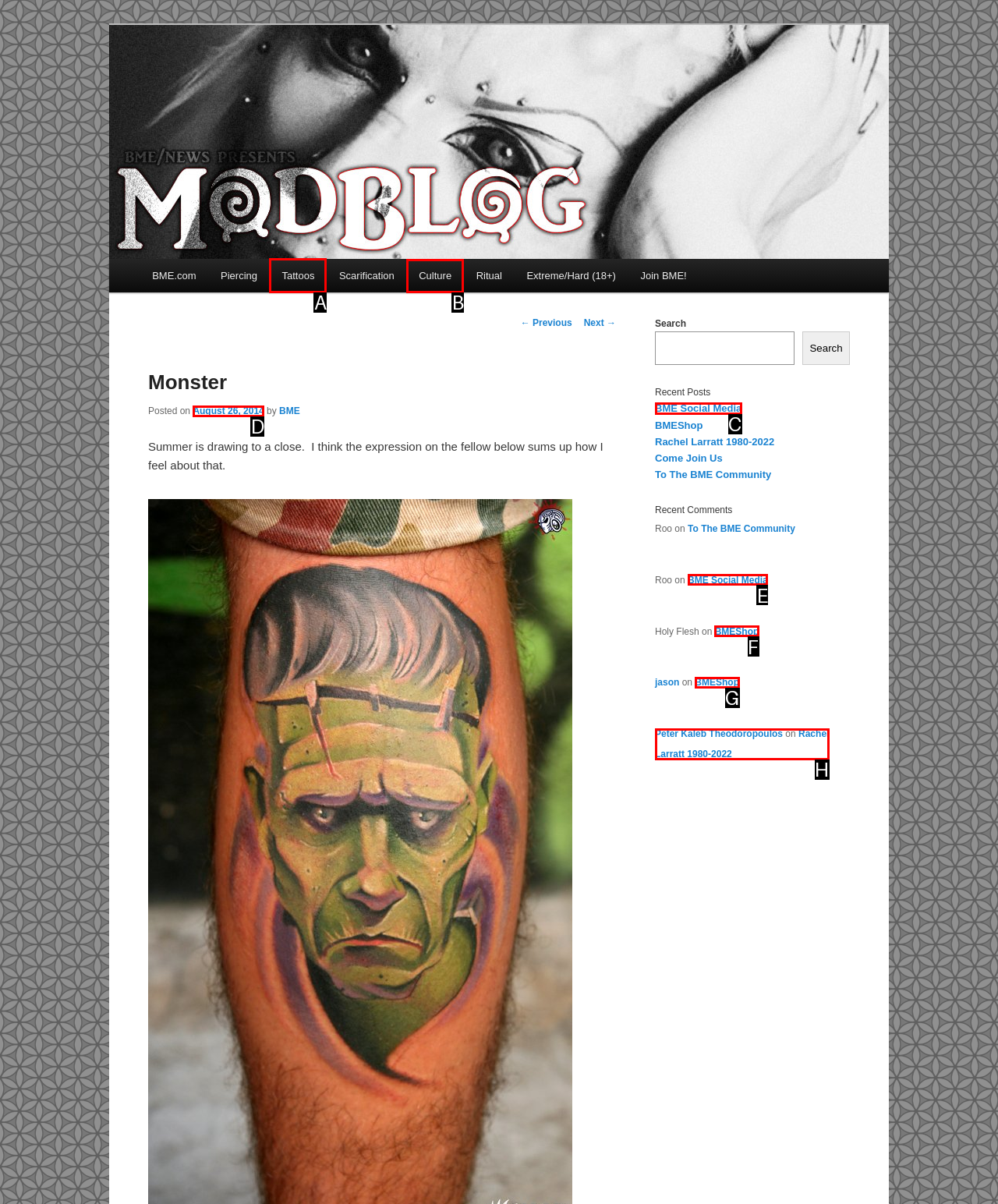Select the appropriate HTML element that needs to be clicked to finish the task: Go to the 'Tattoos' page
Reply with the letter of the chosen option.

A